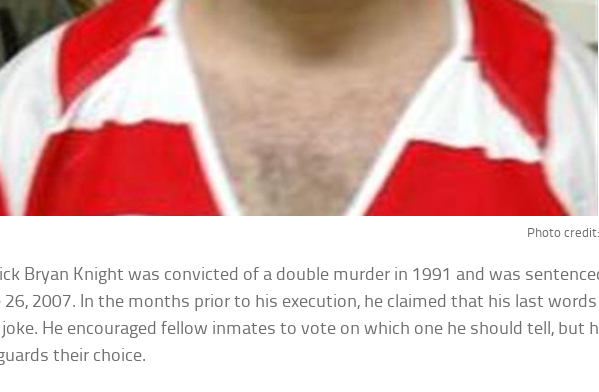Reply to the question with a brief word or phrase: When was Patrick Bryan Knight sentenced to death?

June 26, 2007